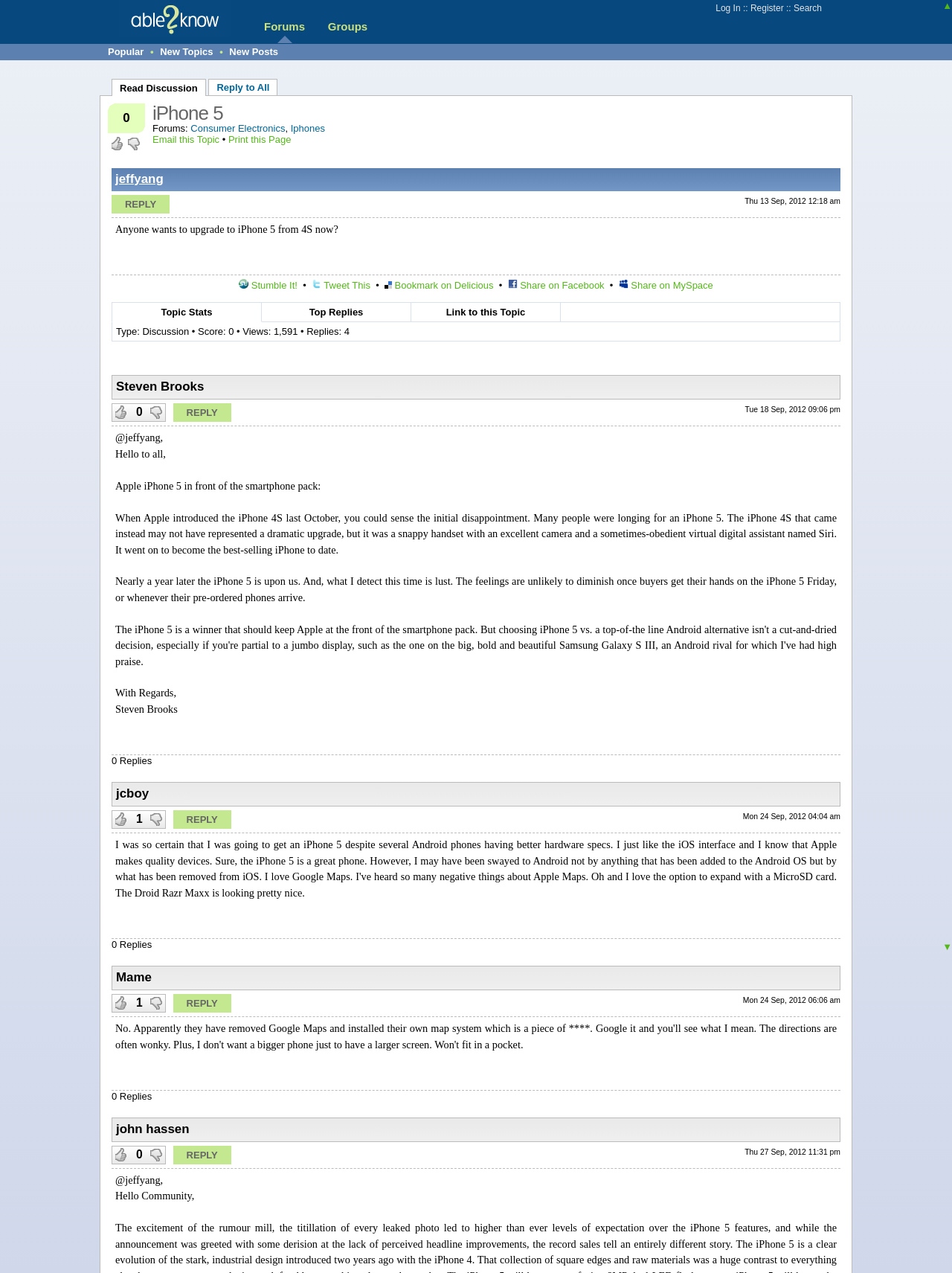Locate the bounding box coordinates of the area where you should click to accomplish the instruction: "Search for topics".

[0.834, 0.002, 0.863, 0.011]